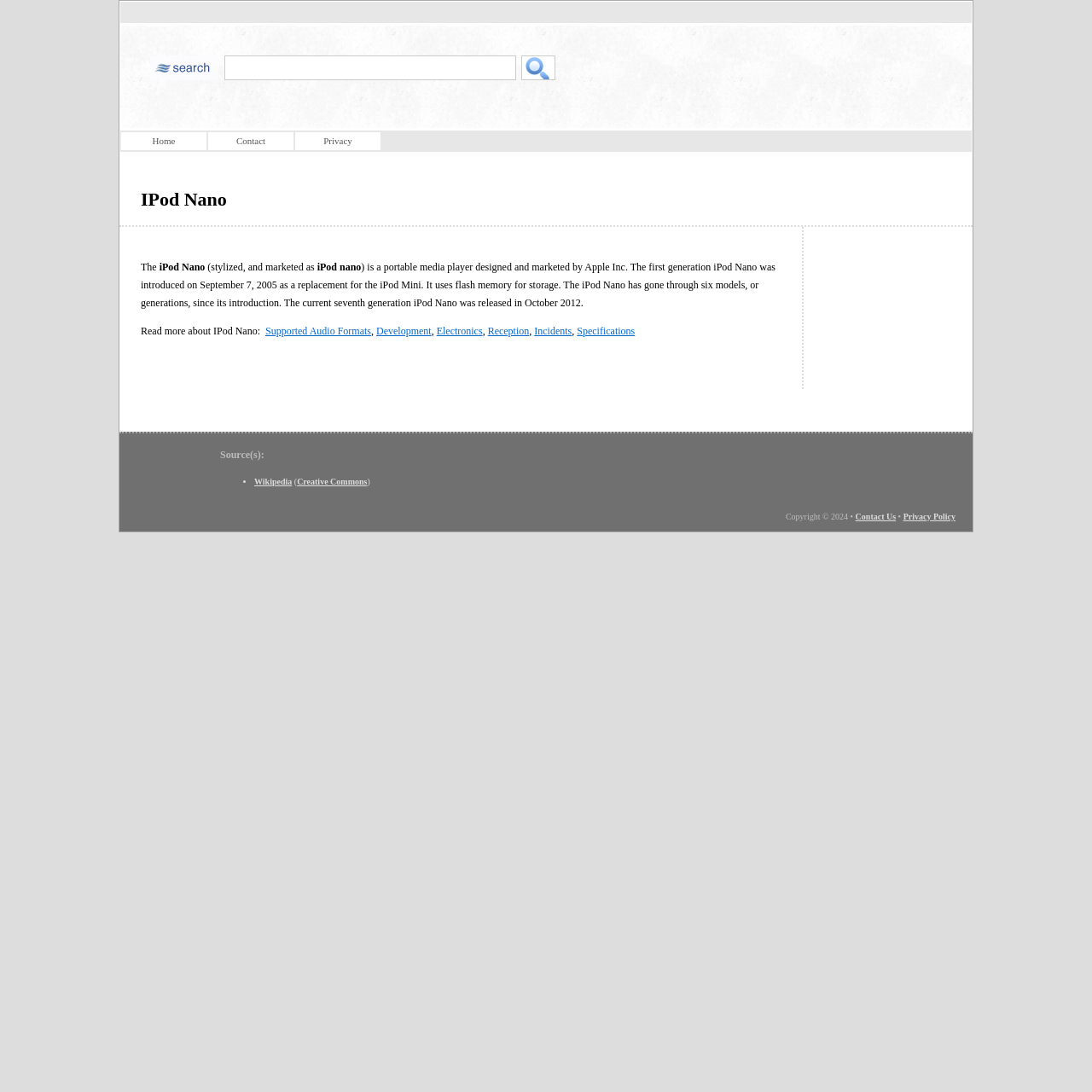Please find the bounding box coordinates of the element's region to be clicked to carry out this instruction: "Contact Us".

[0.783, 0.469, 0.82, 0.477]